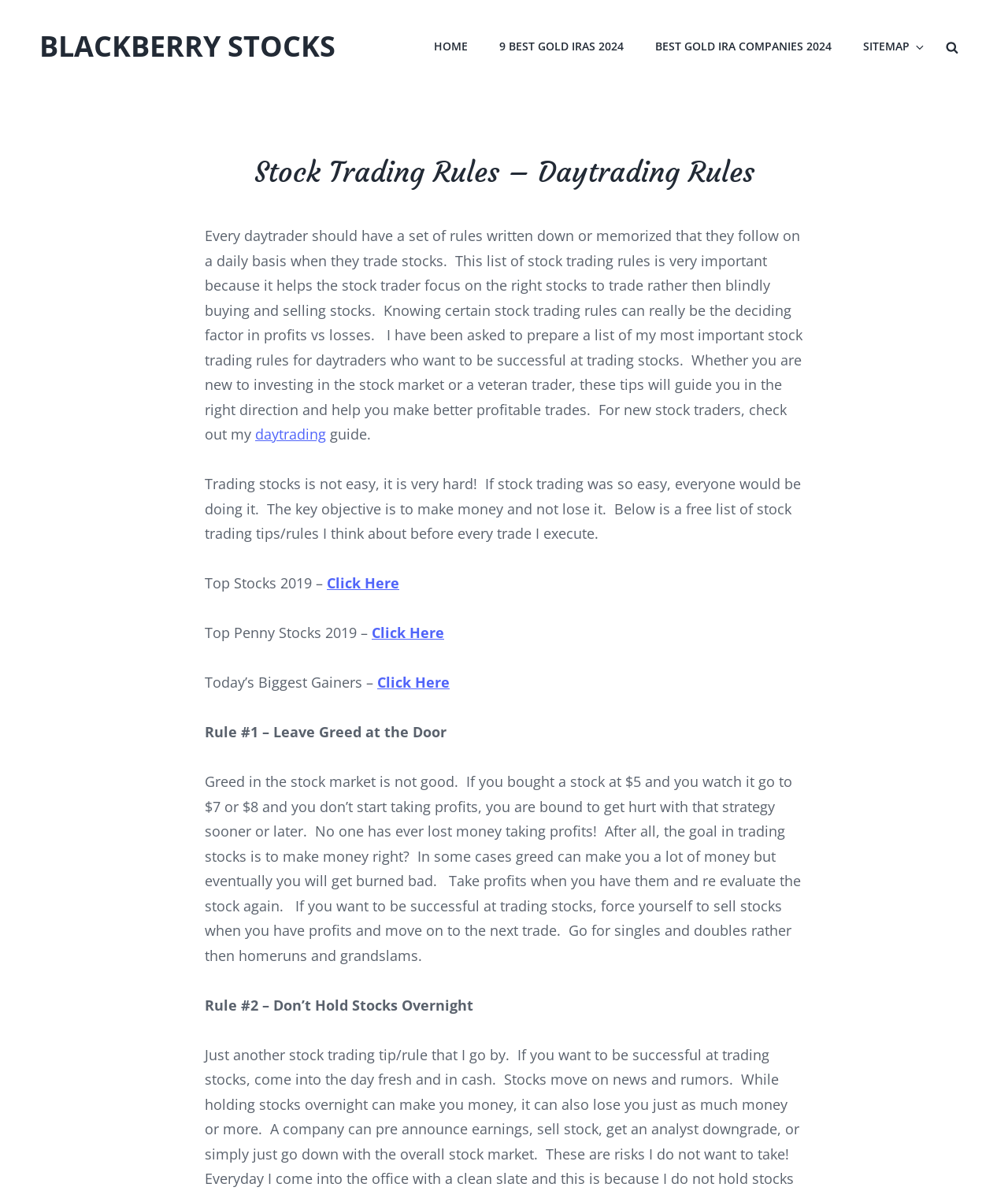Locate the bounding box coordinates of the element that needs to be clicked to carry out the instruction: "Go to 'About' page". The coordinates should be given as four float numbers ranging from 0 to 1, i.e., [left, top, right, bottom].

None